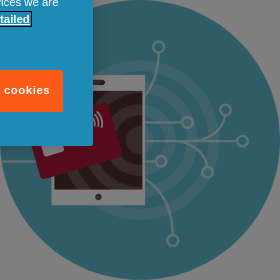Describe all the visual components present in the image.

The image features a stylized illustration representing concepts of digital connectivity and data sharing within the context of the sharing economy. Central to the design is a smartphone, symbolizing the digital platform through which services are accessed. In front of the smartphone is a card, indicating mobile payments or data exchange, surrounded by abstract network lines and nodes that visually convey the connectivity and integration of various services. This imagery emphasizes the growing concerns of data privacy and the sharing of personal information in the digital age, which are key themes in the associated article titled "The sharing economy and the law: Practical steps to address data privacy and cyber security risks." The background is a solid teal color, enhancing the modern aesthetic of the digital theme. Additionally, a prominent alert highlights the website's cookie policy, reinforcing the importance of user consent in data-related practices.